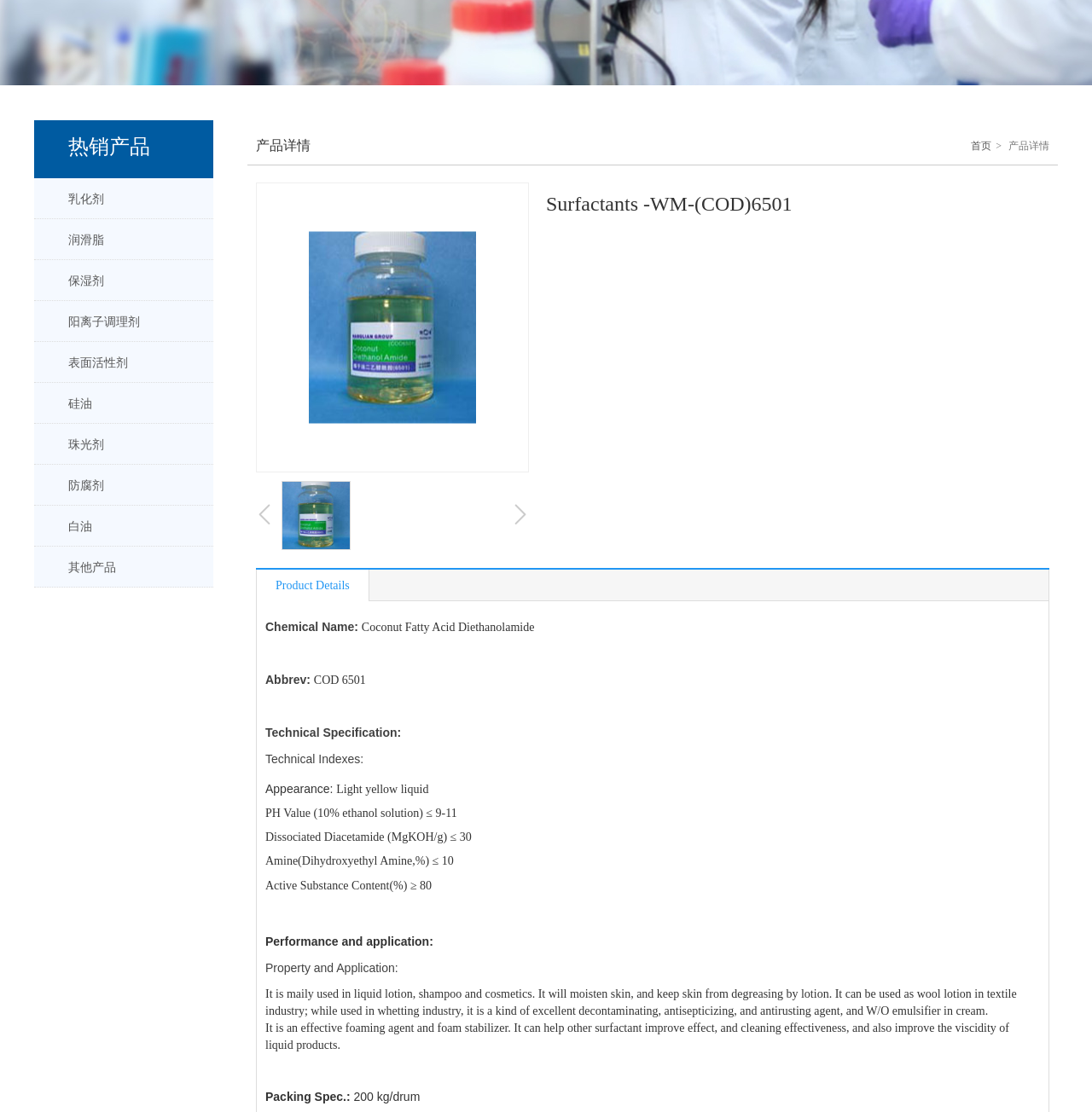Provide the bounding box coordinates of the HTML element described as: "润滑脂". The bounding box coordinates should be four float numbers between 0 and 1, i.e., [left, top, right, bottom].

[0.031, 0.197, 0.195, 0.234]